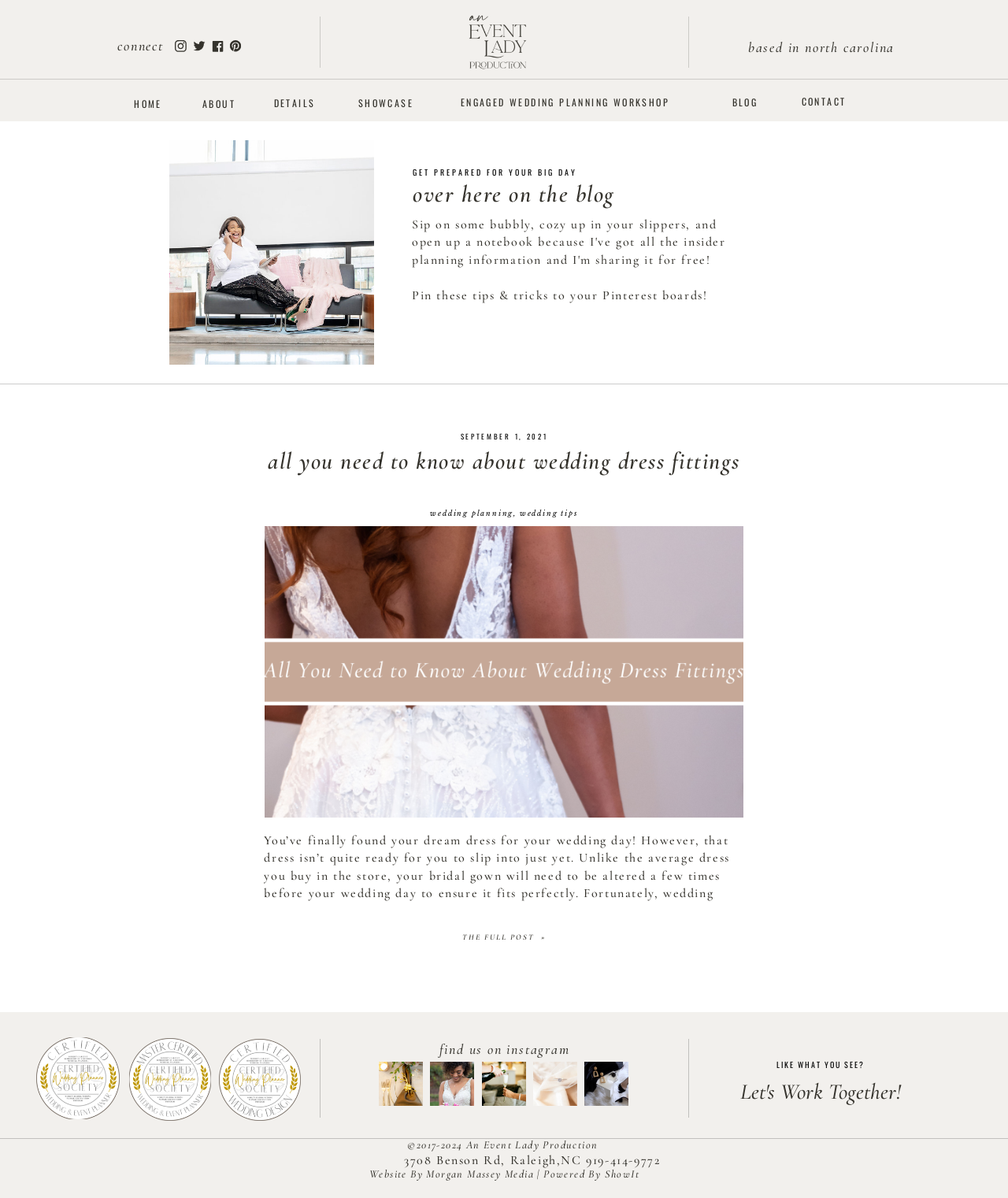What is the topic of the blog post?
Using the picture, provide a one-word or short phrase answer.

Wedding dress fittings